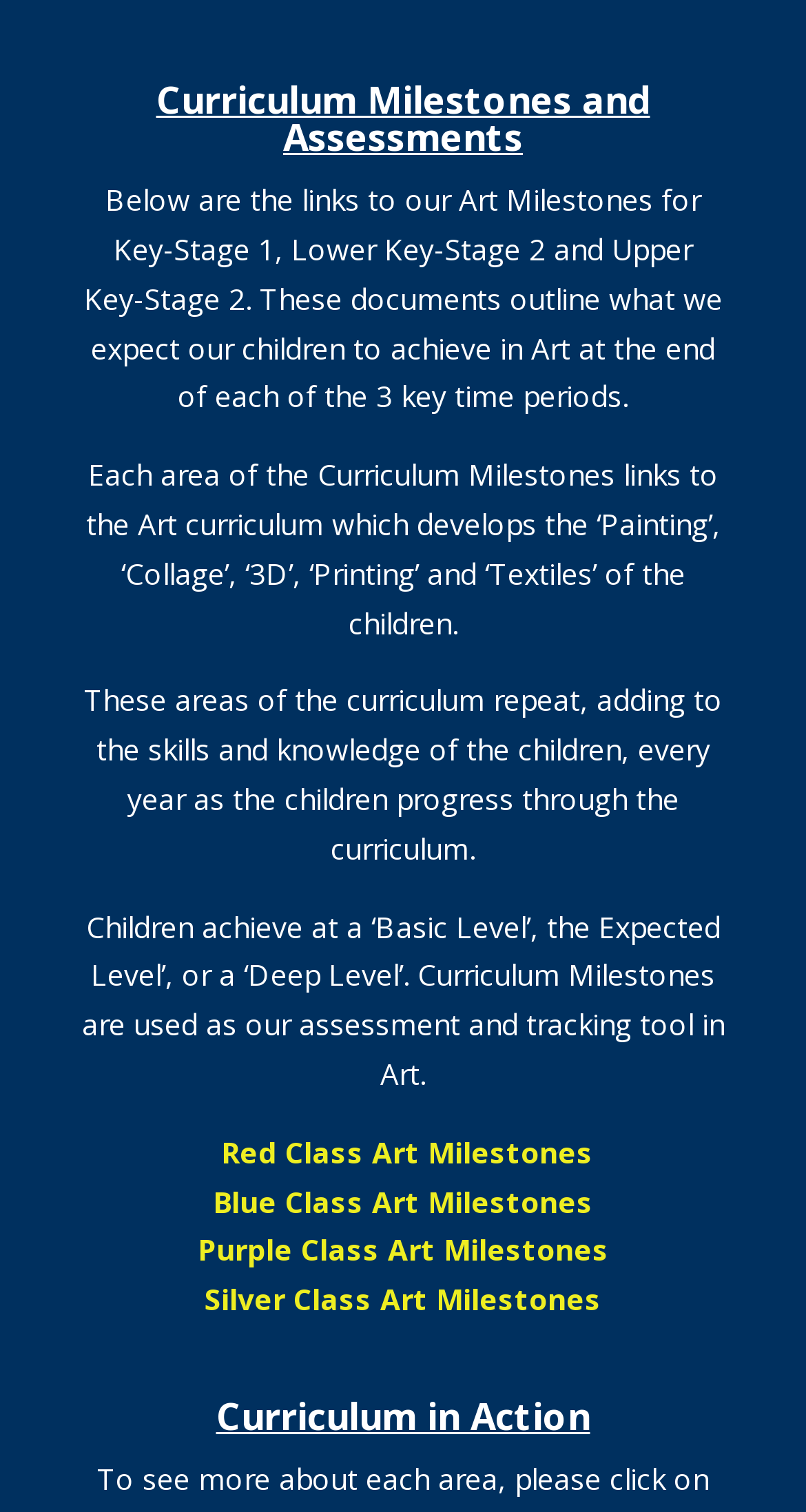Look at the image and give a detailed response to the following question: What is the purpose of Curriculum Milestones?

According to the StaticText element, 'Curriculum Milestones are used as our assessment and tracking tool in Art.' This indicates that the purpose of Curriculum Milestones is to serve as an assessment and tracking tool in Art.